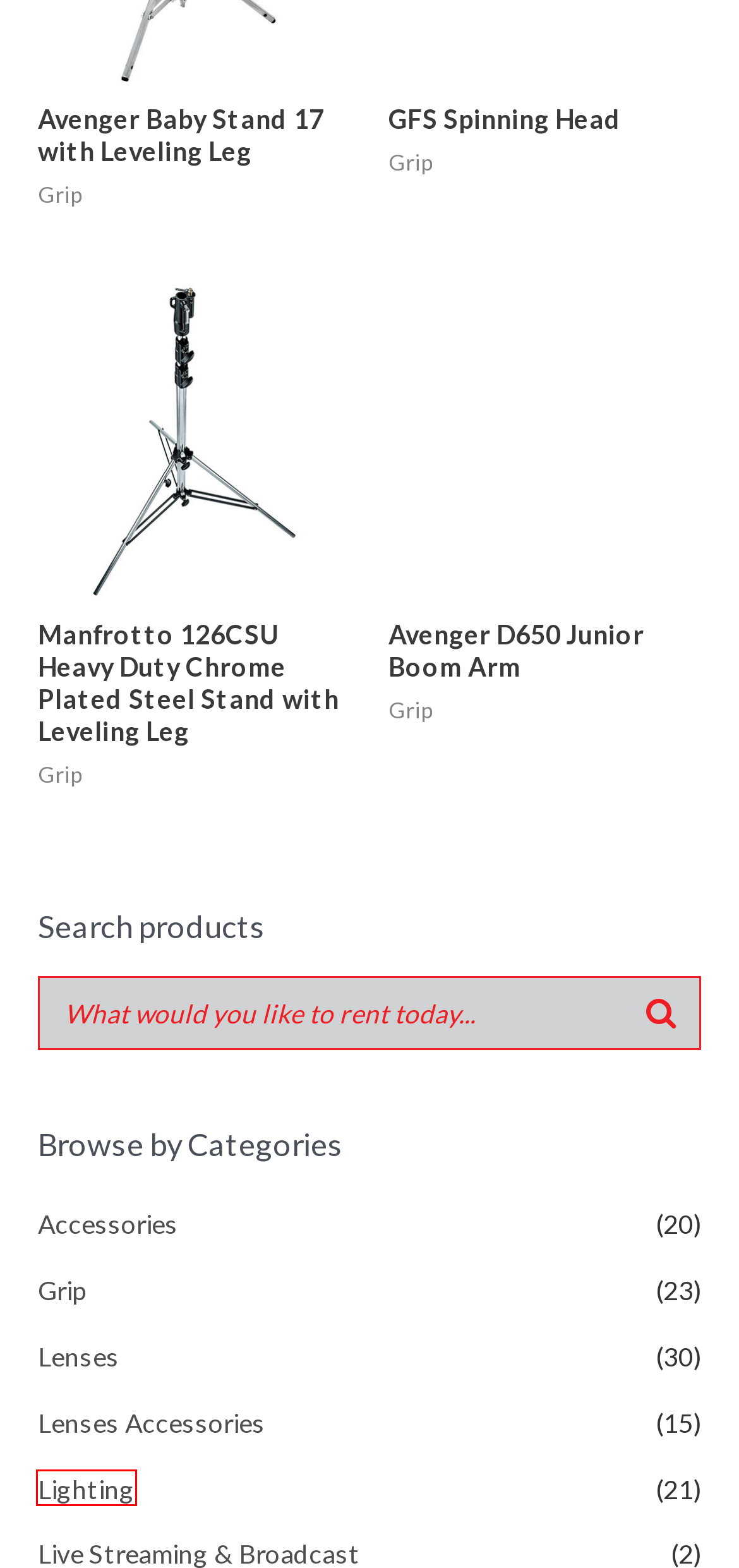Review the screenshot of a webpage containing a red bounding box around an element. Select the description that best matches the new webpage after clicking the highlighted element. The options are:
A. Lenses – CineRent
B. Grip – CineRent
C. Lighting – CineRent
D. Avenger D650 Junior Boom Arm – CineRent
E. Manfrotto 126CSU Heavy Duty Chrome Plated Steel Stand with Leveling Leg – CineRent
F. Lenses Accessories – CineRent
G. Accessories – CineRent
H. GFS Spinning Head – CineRent

C